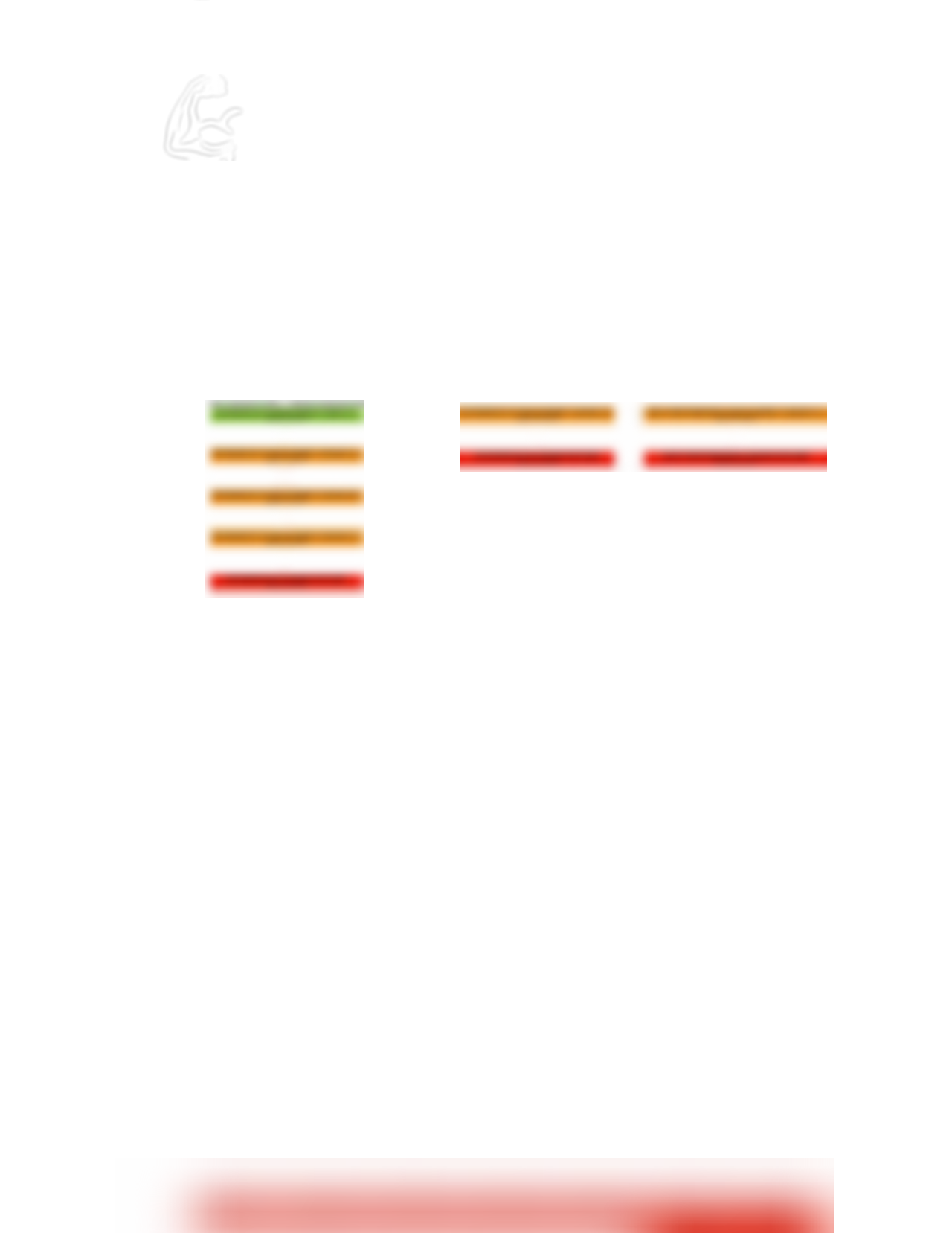What is the purpose of the player pathway?
From the image, respond using a single word or phrase.

Progress to high performance group